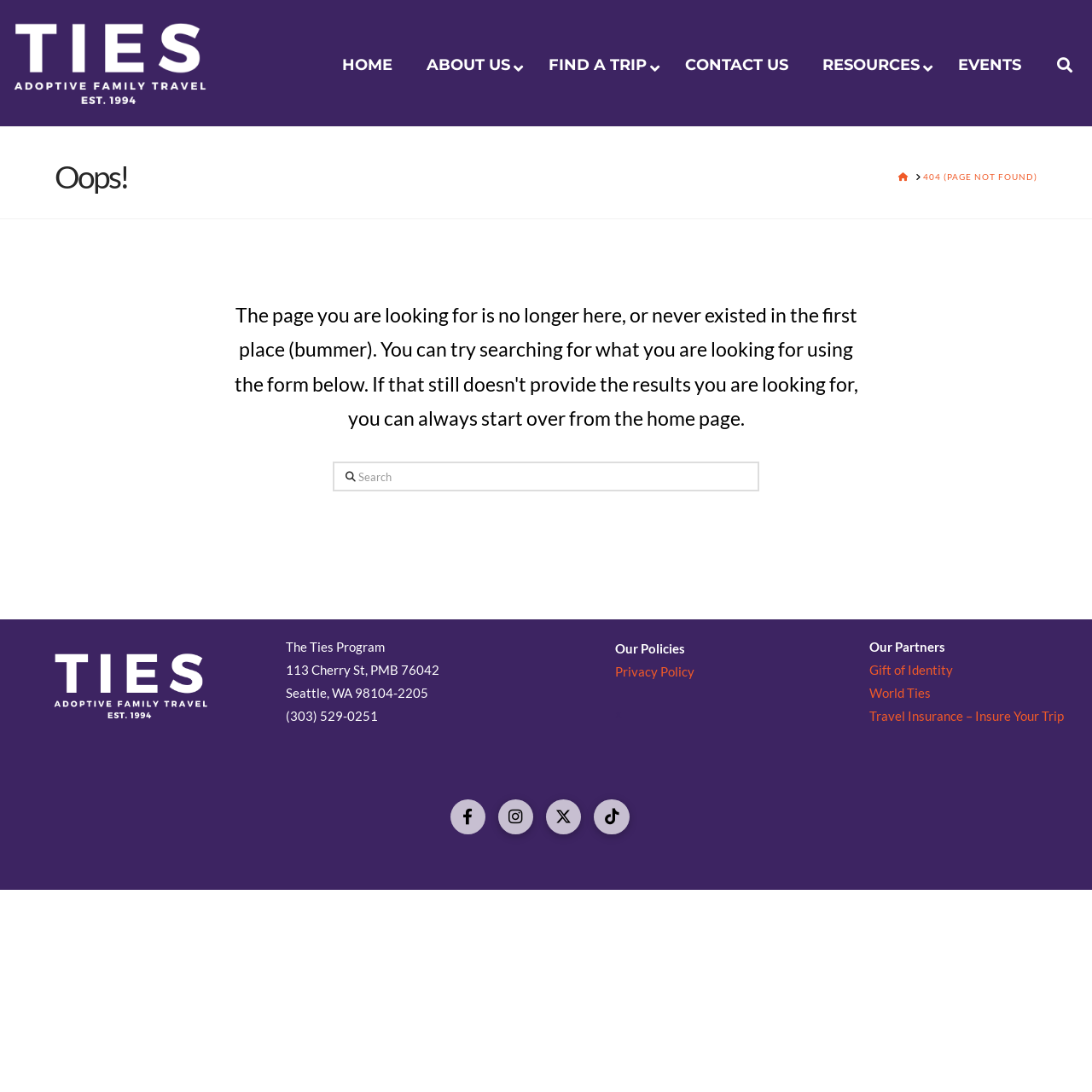Can you find the bounding box coordinates for the UI element given this description: "Resident Testimonials"? Provide the coordinates as four float numbers between 0 and 1: [left, top, right, bottom].

None